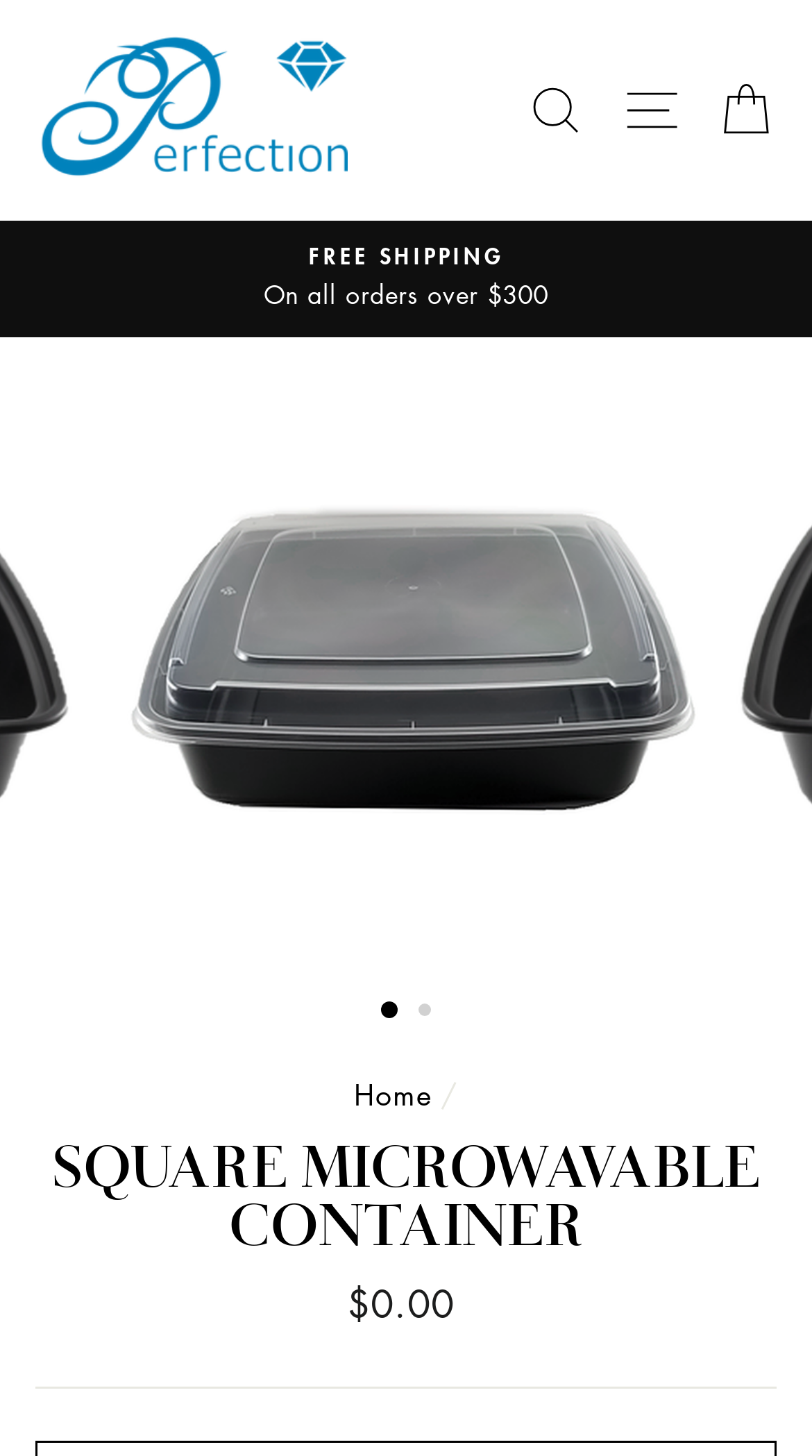Please answer the following question using a single word or phrase: 
What is the name of the product being displayed?

Square Microwavable Container